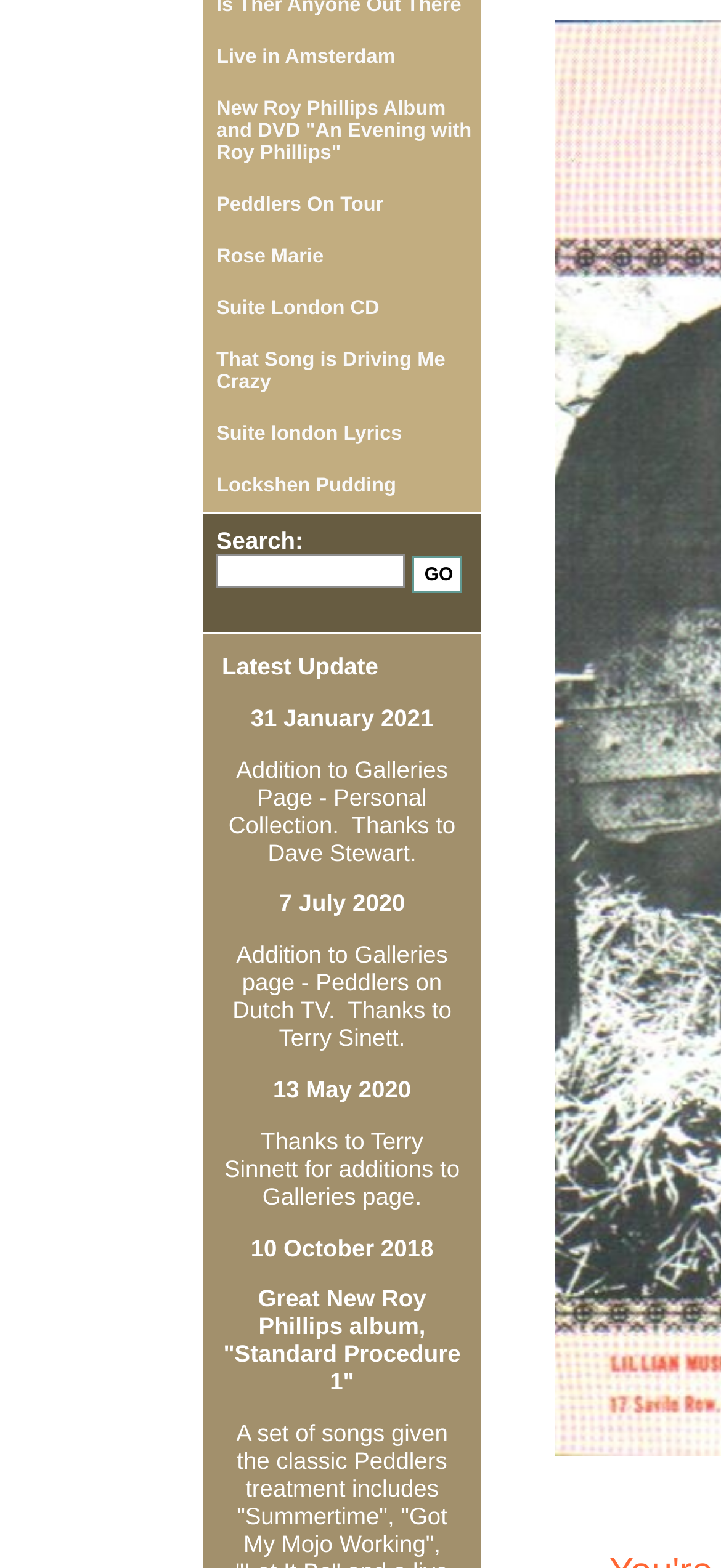Please determine the bounding box coordinates, formatted as (top-left x, top-left y, bottom-right x, bottom-right y), with all values as floating point numbers between 0 and 1. Identify the bounding box of the region described as: Live in Amsterdam

[0.282, 0.02, 0.667, 0.053]